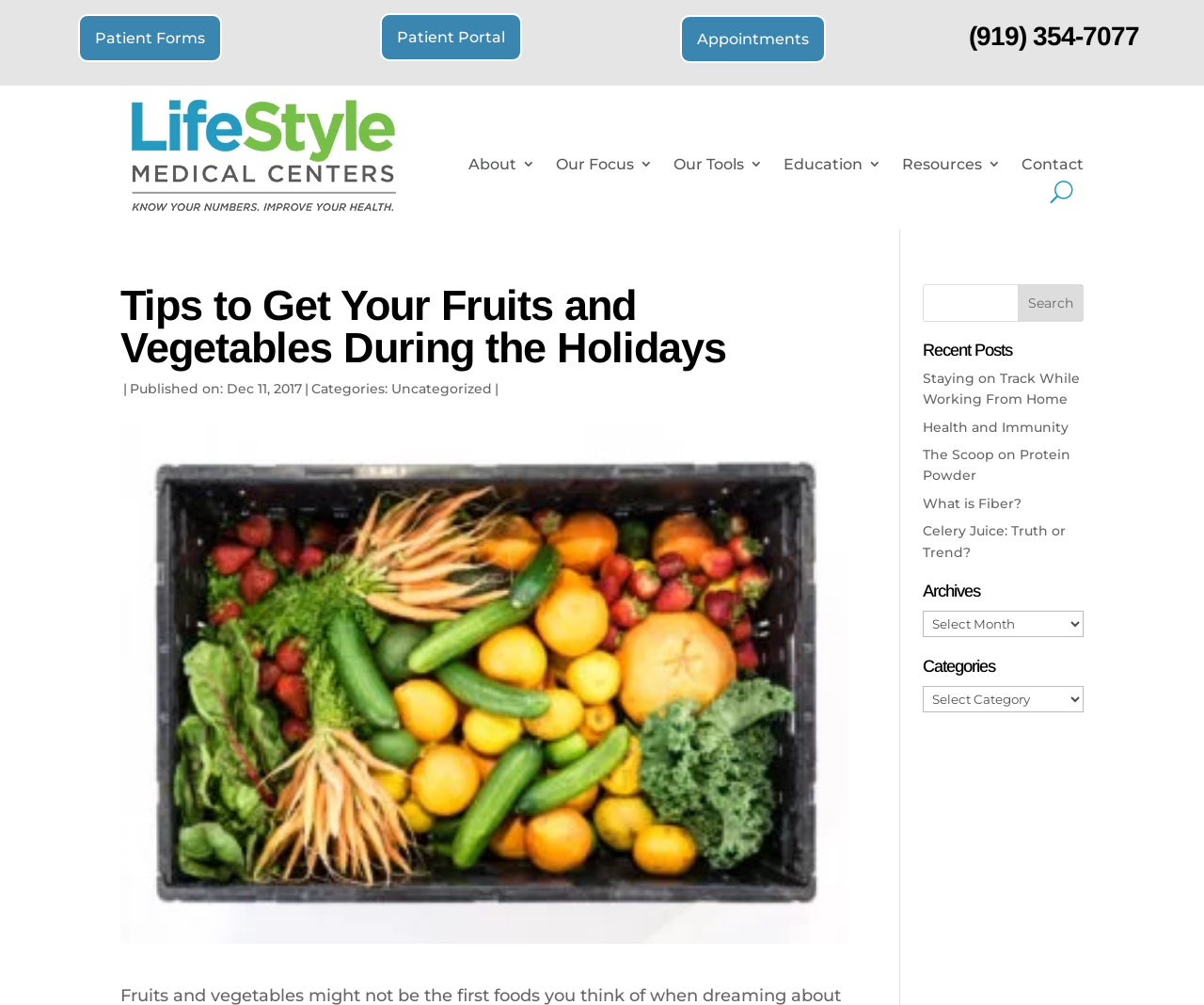Highlight the bounding box coordinates of the element that should be clicked to carry out the following instruction: "View Archives". The coordinates must be given as four float numbers ranging from 0 to 1, i.e., [left, top, right, bottom].

[0.767, 0.58, 0.9, 0.606]